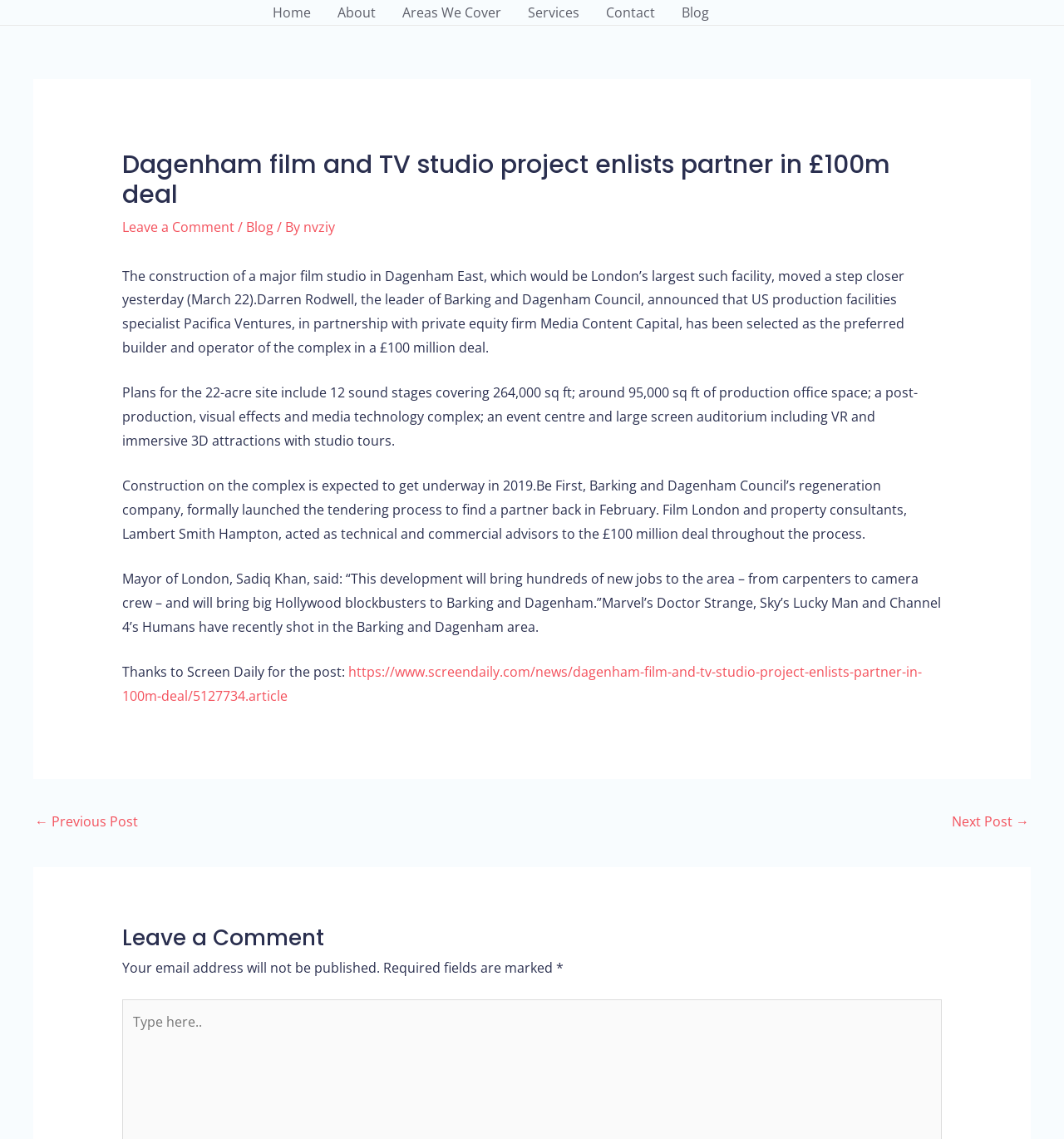Determine the bounding box coordinates of the section to be clicked to follow the instruction: "Click on About". The coordinates should be given as four float numbers between 0 and 1, formatted as [left, top, right, bottom].

[0.305, 0.0, 0.366, 0.022]